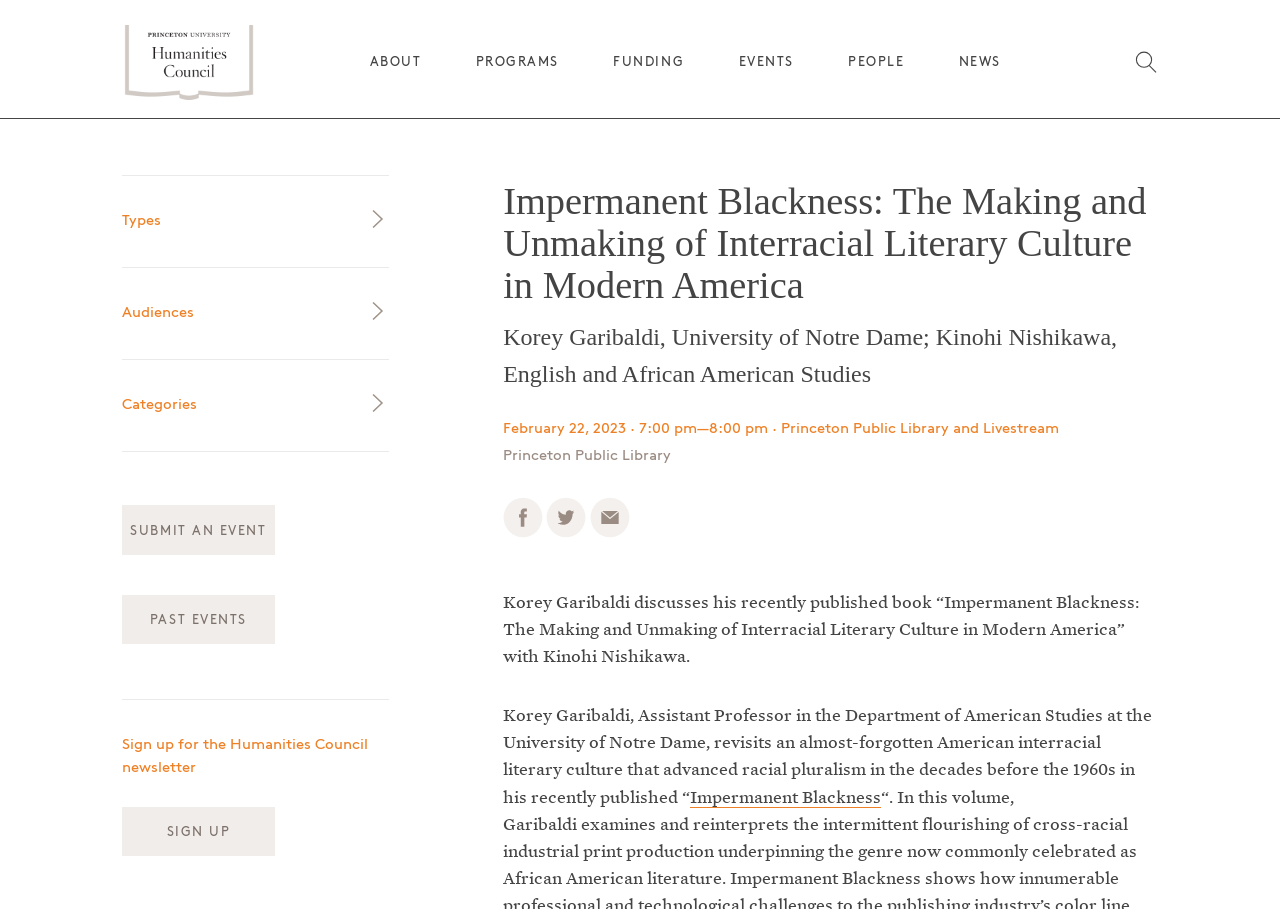Identify the bounding box coordinates of the region that should be clicked to execute the following instruction: "Search for something".

[0.886, 0.07, 0.905, 0.085]